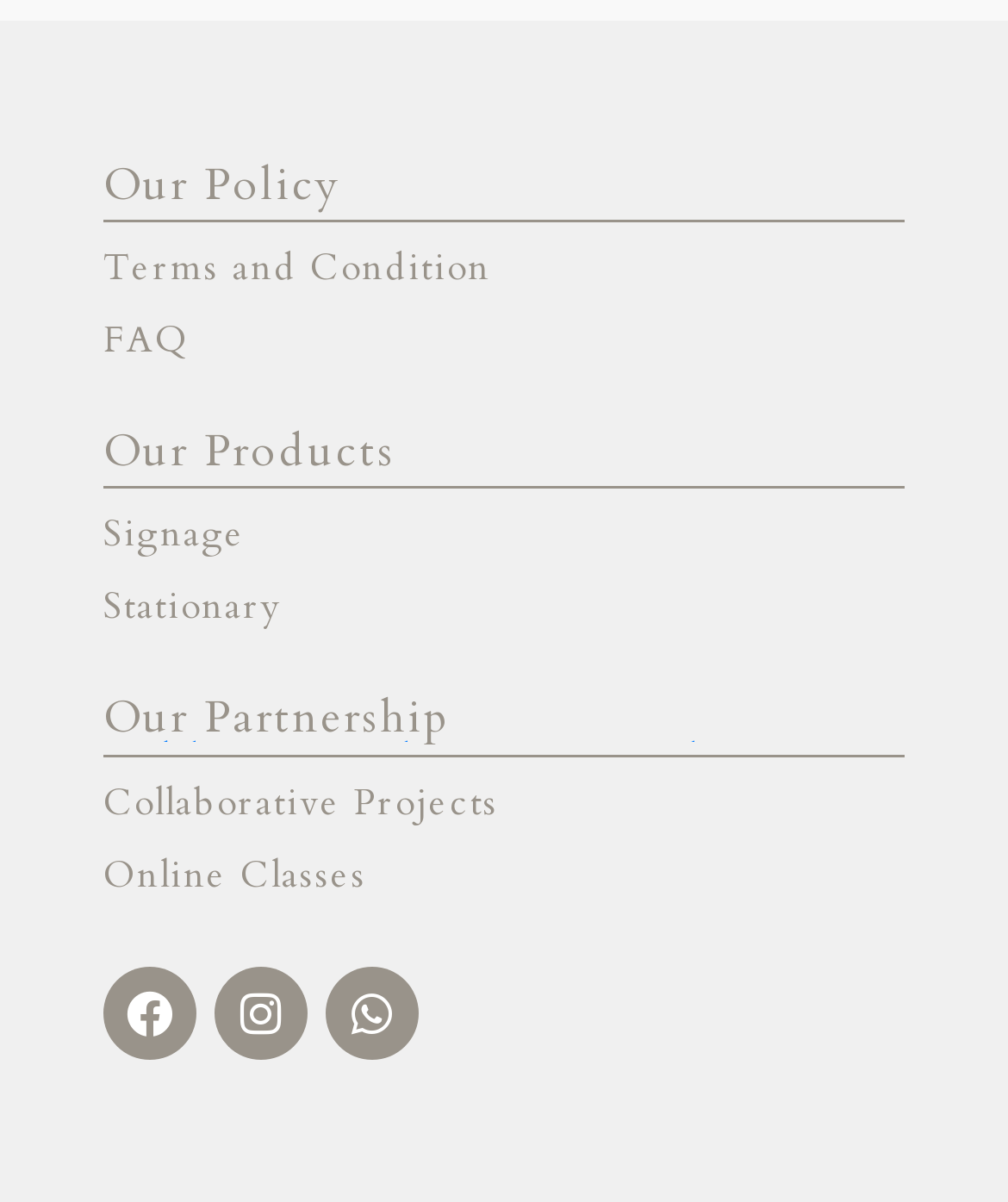Using the provided description bilecik escort, find the bounding box coordinates for the UI element. Provide the coordinates in (top-left x, top-left y, bottom-right x, bottom-right y) format, ensuring all values are between 0 and 1.

[0.574, 0.793, 0.864, 0.843]